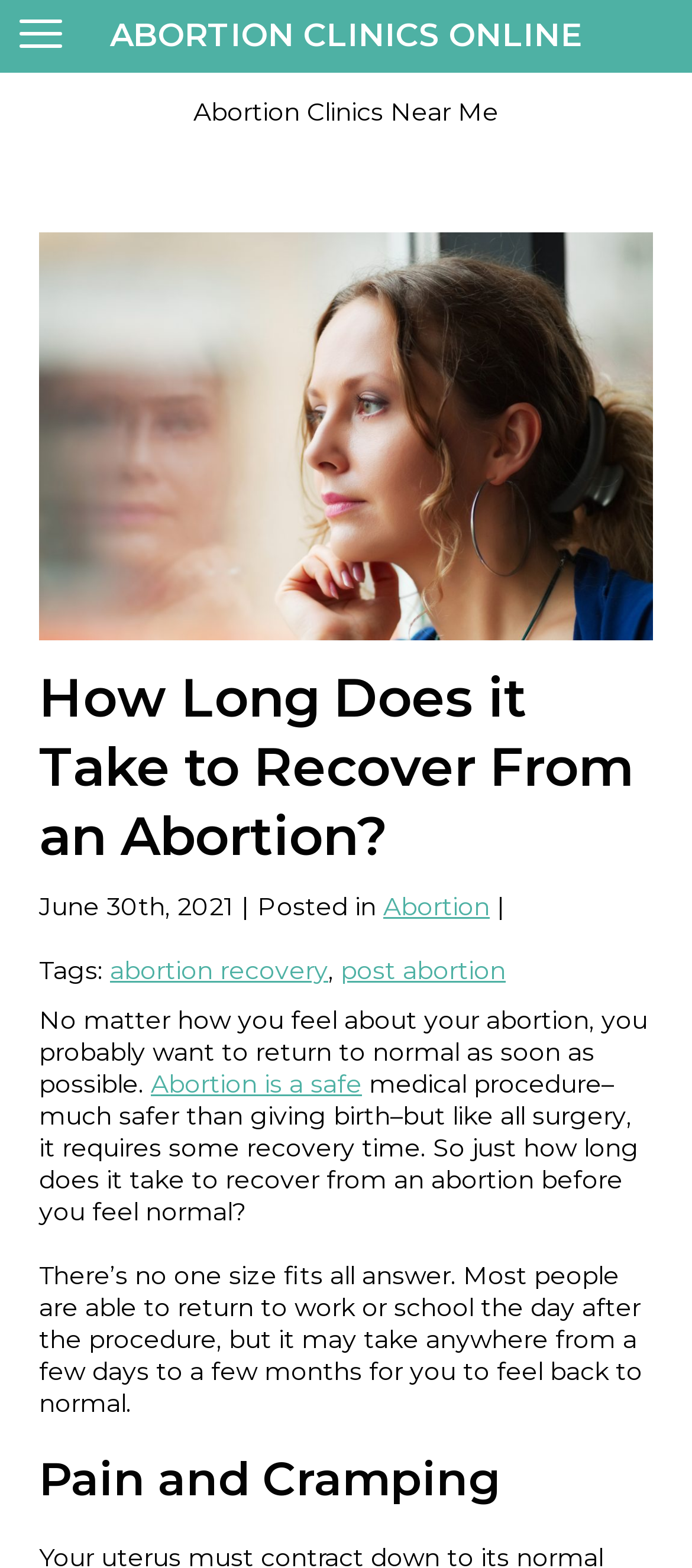Extract the bounding box coordinates of the UI element described by: "Abortion". The coordinates should include four float numbers ranging from 0 to 1, e.g., [left, top, right, bottom].

[0.554, 0.567, 0.708, 0.588]